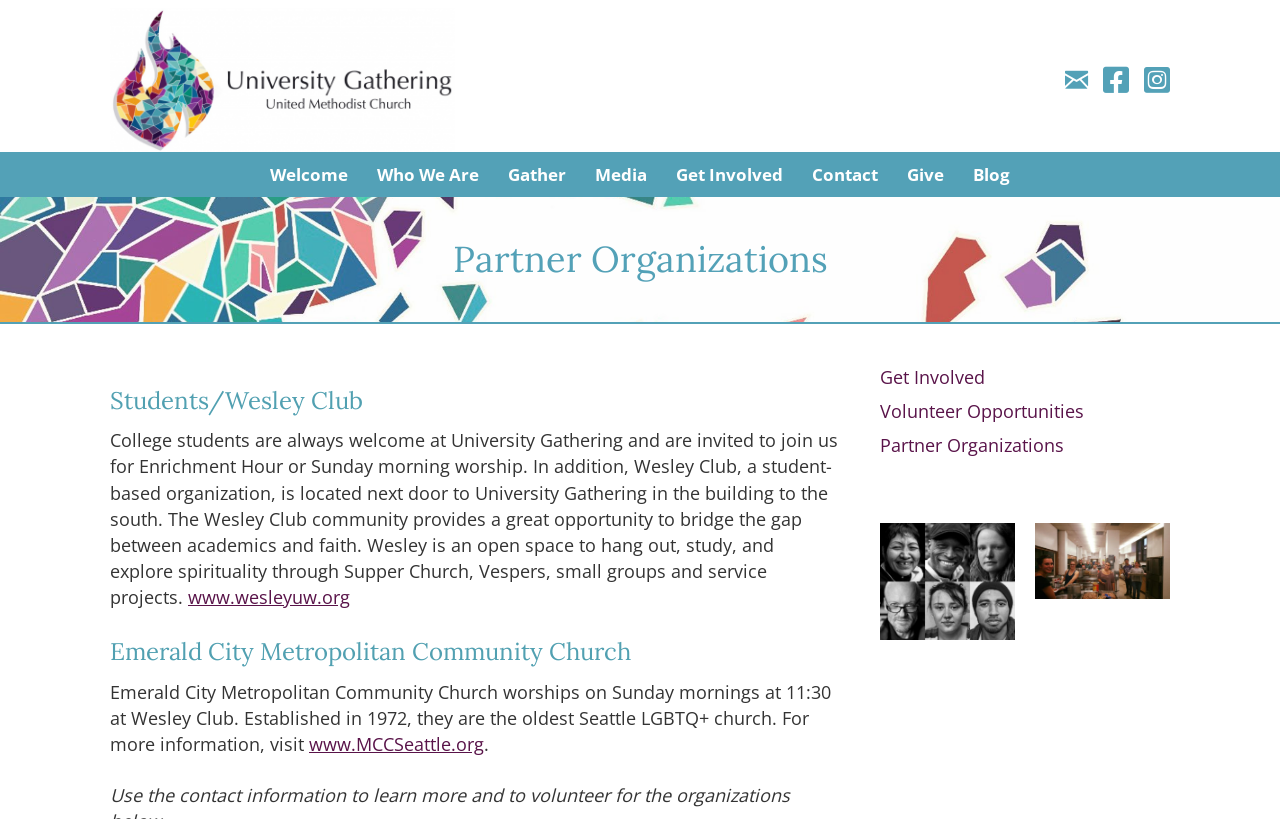Using the information in the image, could you please answer the following question in detail:
What is the name of the church that is the oldest Seattle LGBTQ+ church?

I found this answer by reading the text about Emerald City Metropolitan Community Church, which states that it is the oldest Seattle LGBTQ+ church.